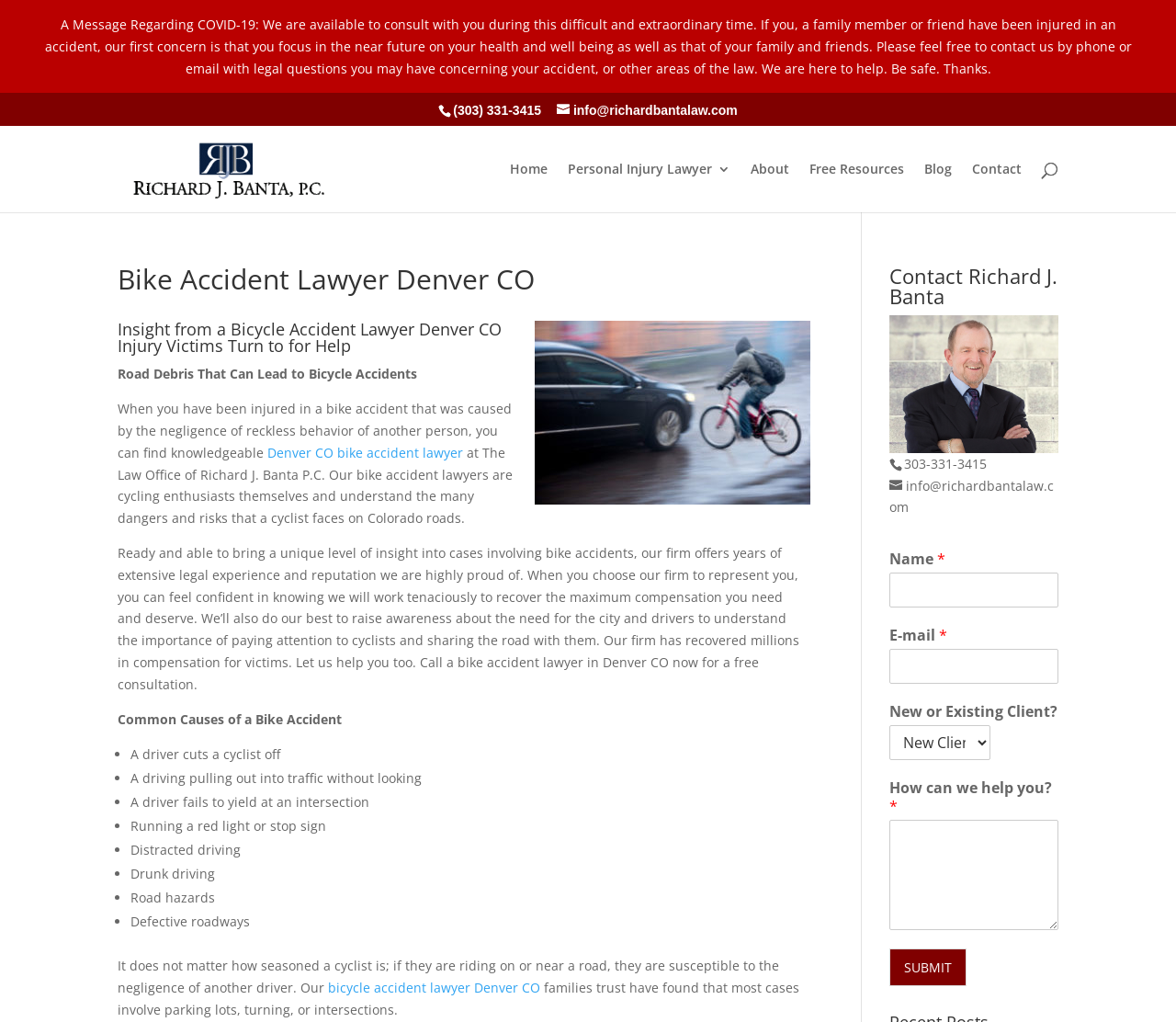Please identify the bounding box coordinates of the element that needs to be clicked to execute the following command: "Contact a bike accident lawyer in Denver CO". Provide the bounding box using four float numbers between 0 and 1, formatted as [left, top, right, bottom].

[0.227, 0.434, 0.394, 0.451]